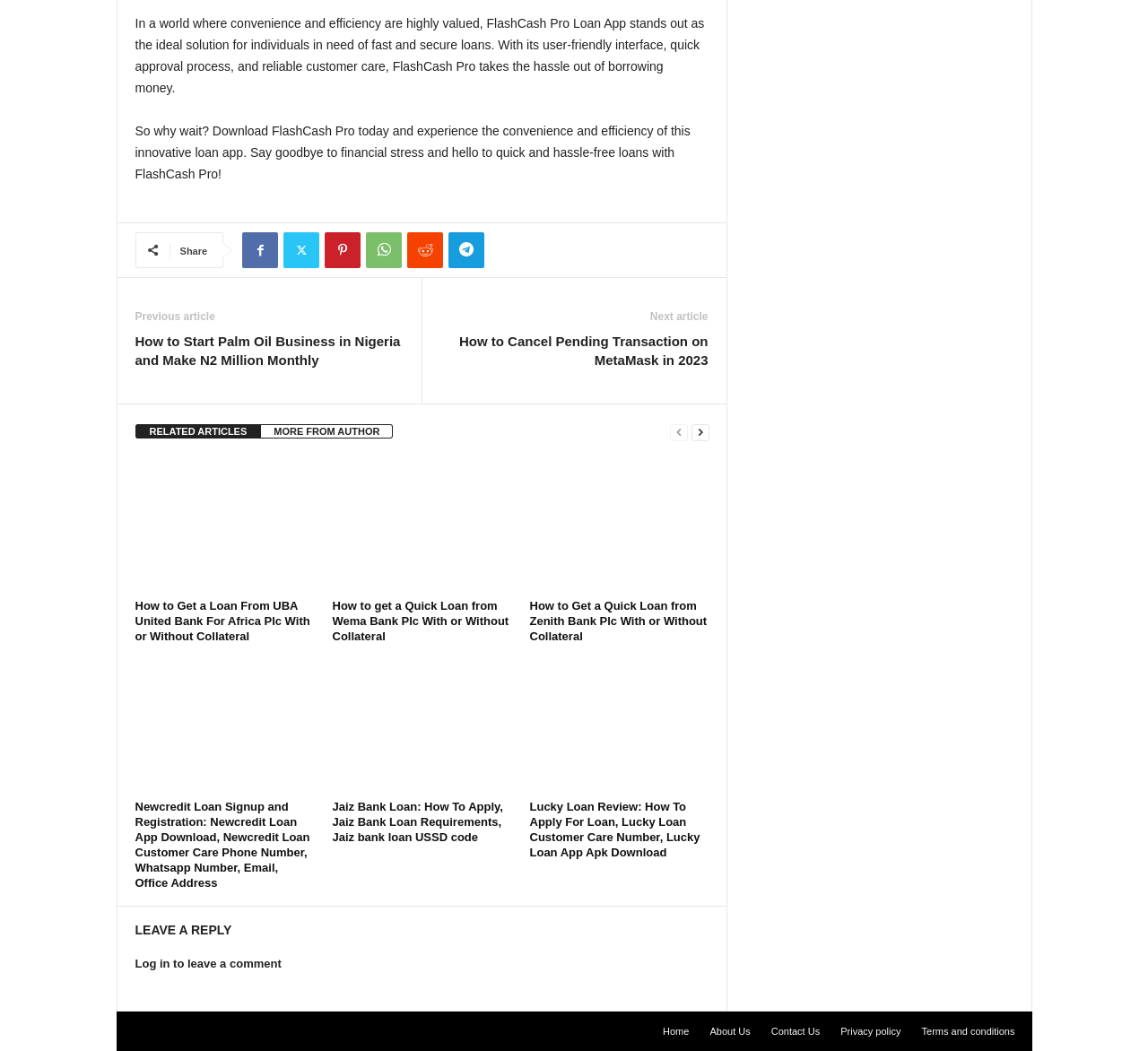Using the description "Terms and conditions", locate and provide the bounding box of the UI element.

[0.795, 0.976, 0.884, 0.986]